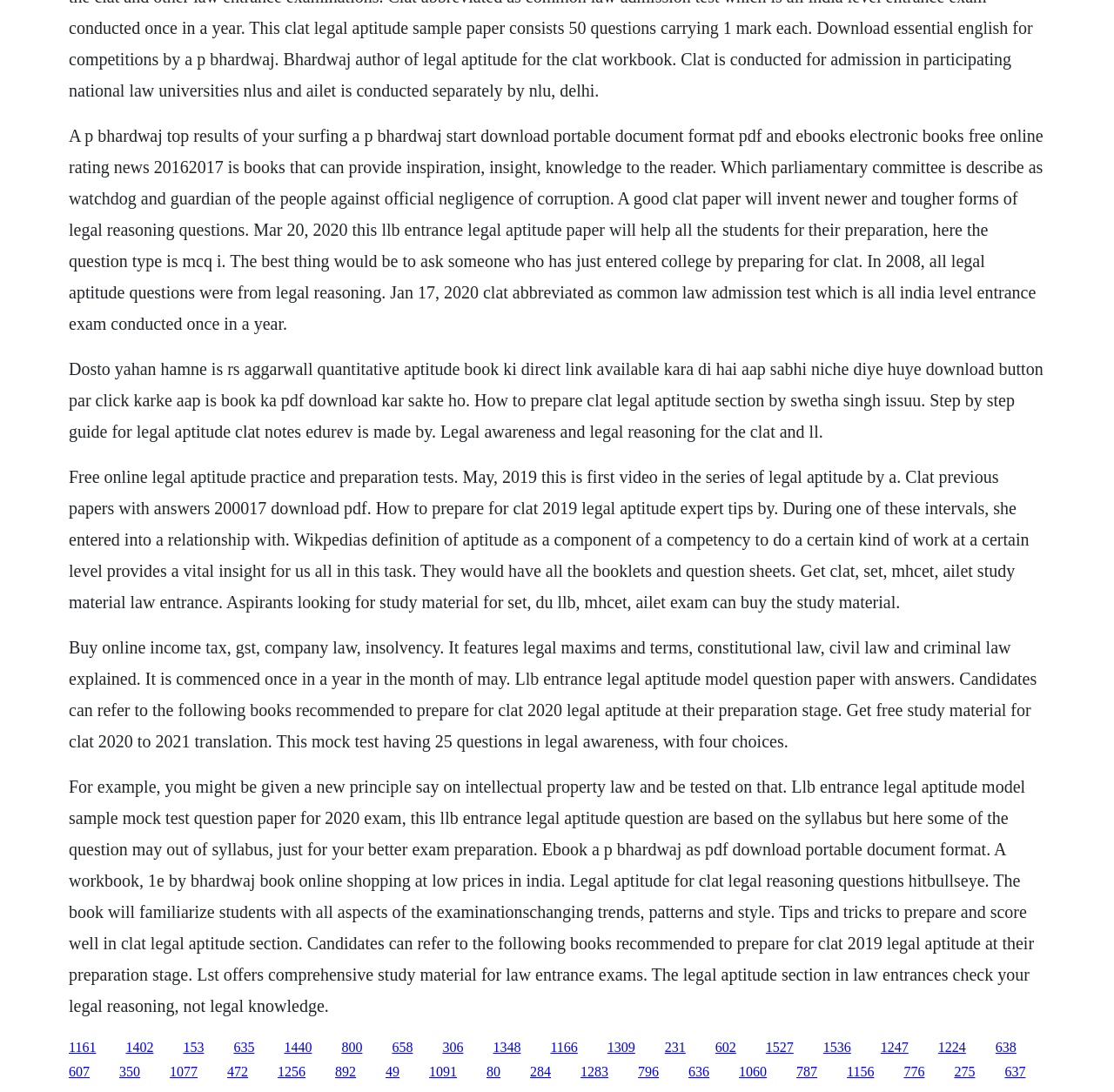Please find the bounding box coordinates for the clickable element needed to perform this instruction: "Click the link to get free study material for CLAT 2020 to 2021 translation".

[0.062, 0.711, 0.928, 0.93]